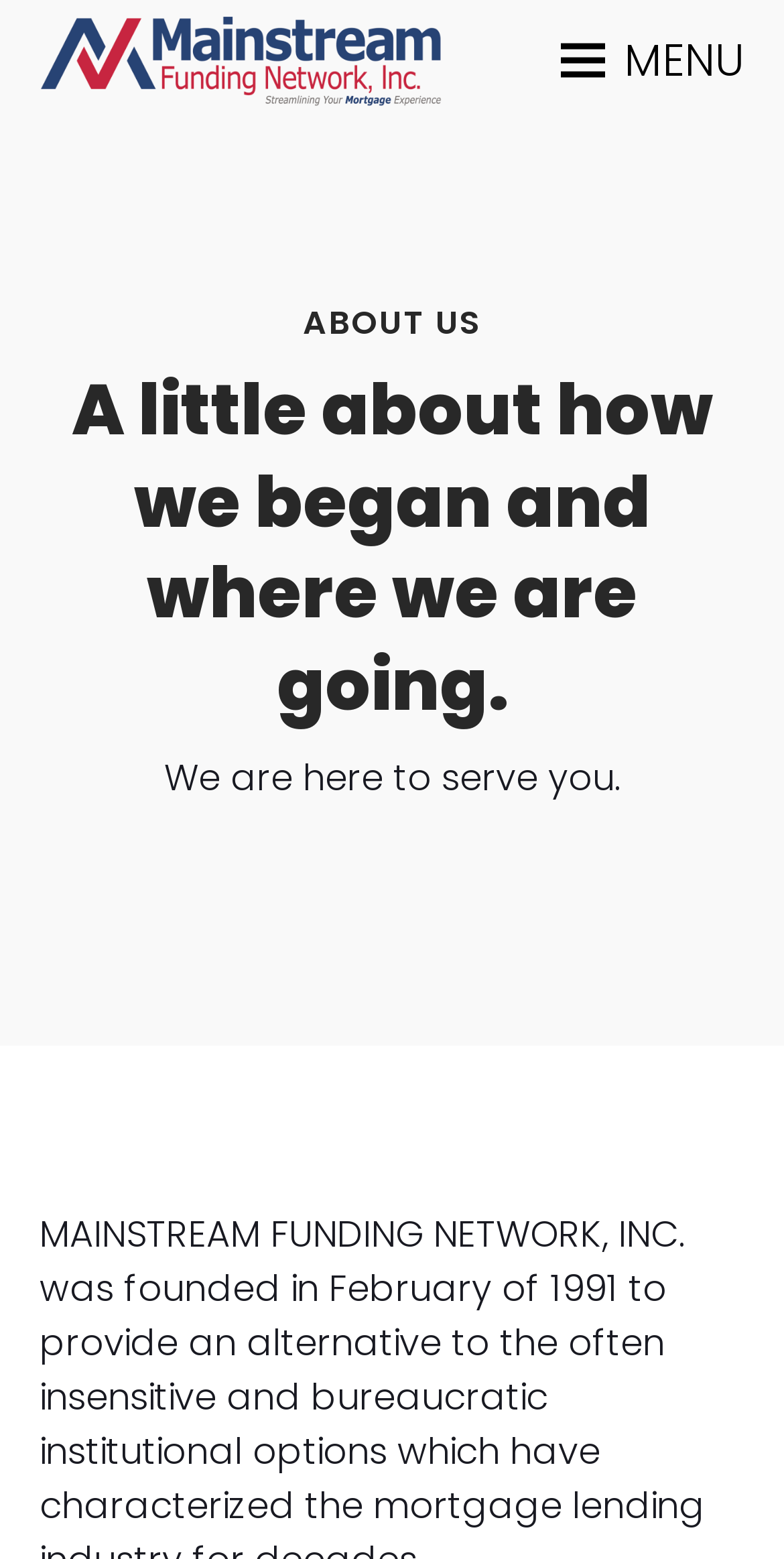What is the purpose of the button?
Please describe in detail the information shown in the image to answer the question.

The button has a text element 'MENU' and is described as 'Toggle mobile menu'. This implies that the button is used to toggle the mobile menu, allowing users to access the menu on mobile devices.